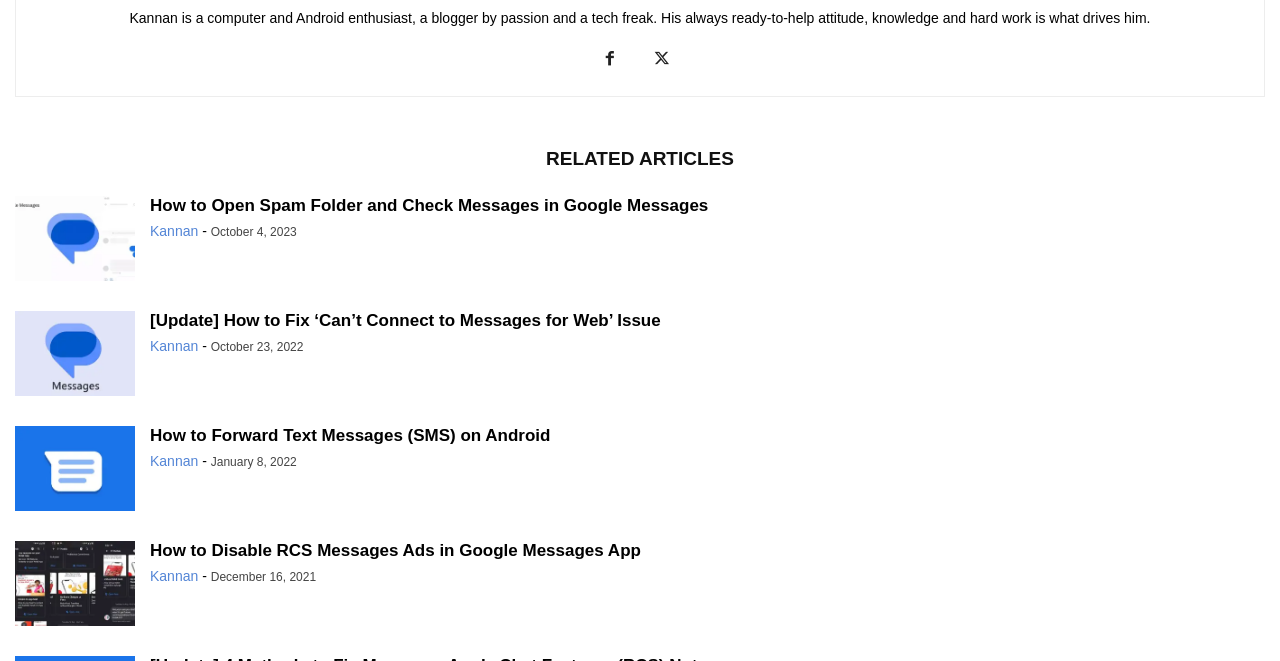How many related articles are there?
Answer the question with as much detail as you can, using the image as a reference.

I counted the number of links under the 'RELATED ARTICLES' heading, and there are 5 links with headings and images, indicating 5 related articles.